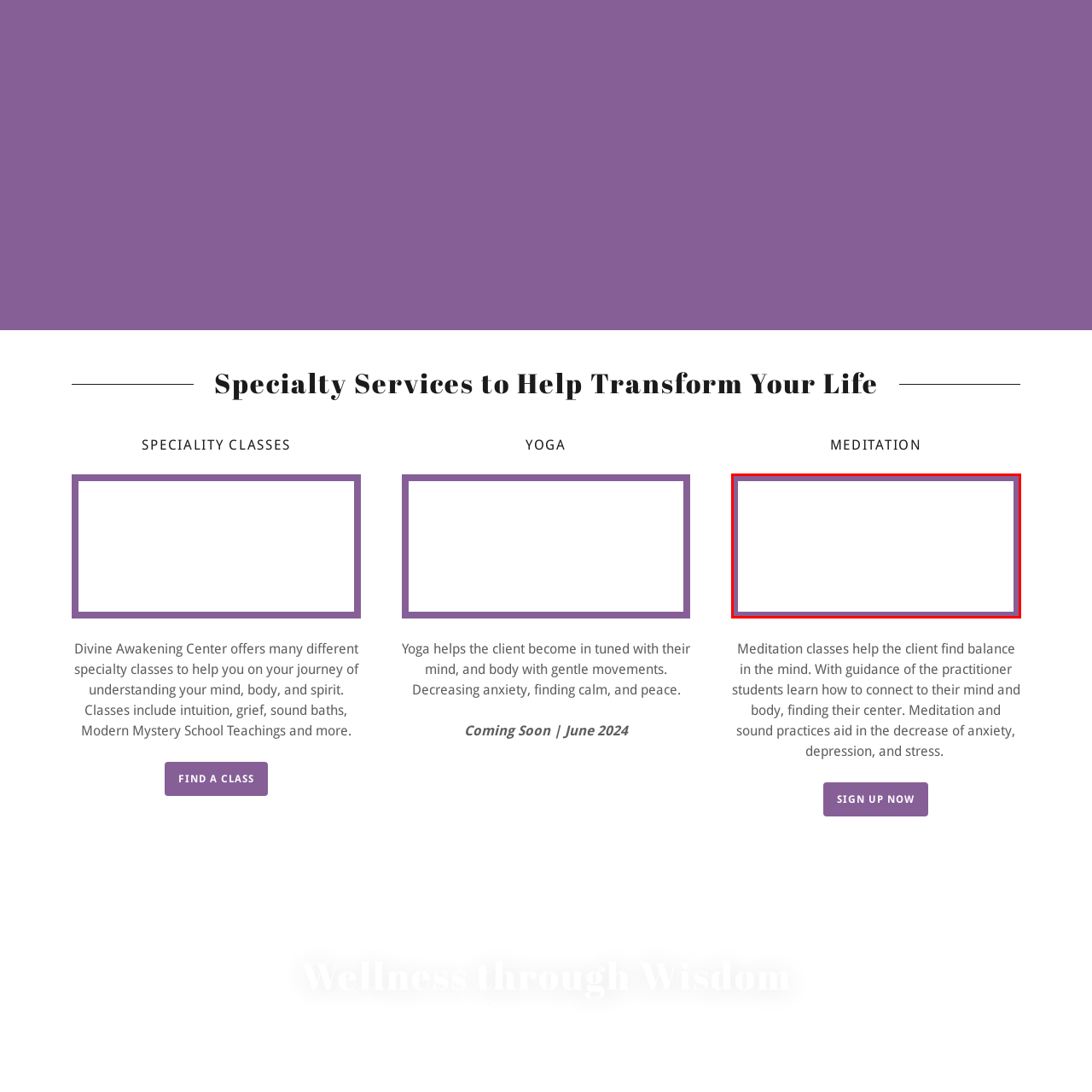What is the goal of the guided meditation classes?
Analyze the image within the red bounding box and respond to the question with a detailed answer derived from the visual content.

The goal of the guided meditation classes is to alleviate anxiety, depression, and stress, promoting overall well-being, as stated in the accompanying text, which emphasizes the transformative power of meditation in achieving balance in one's mind.